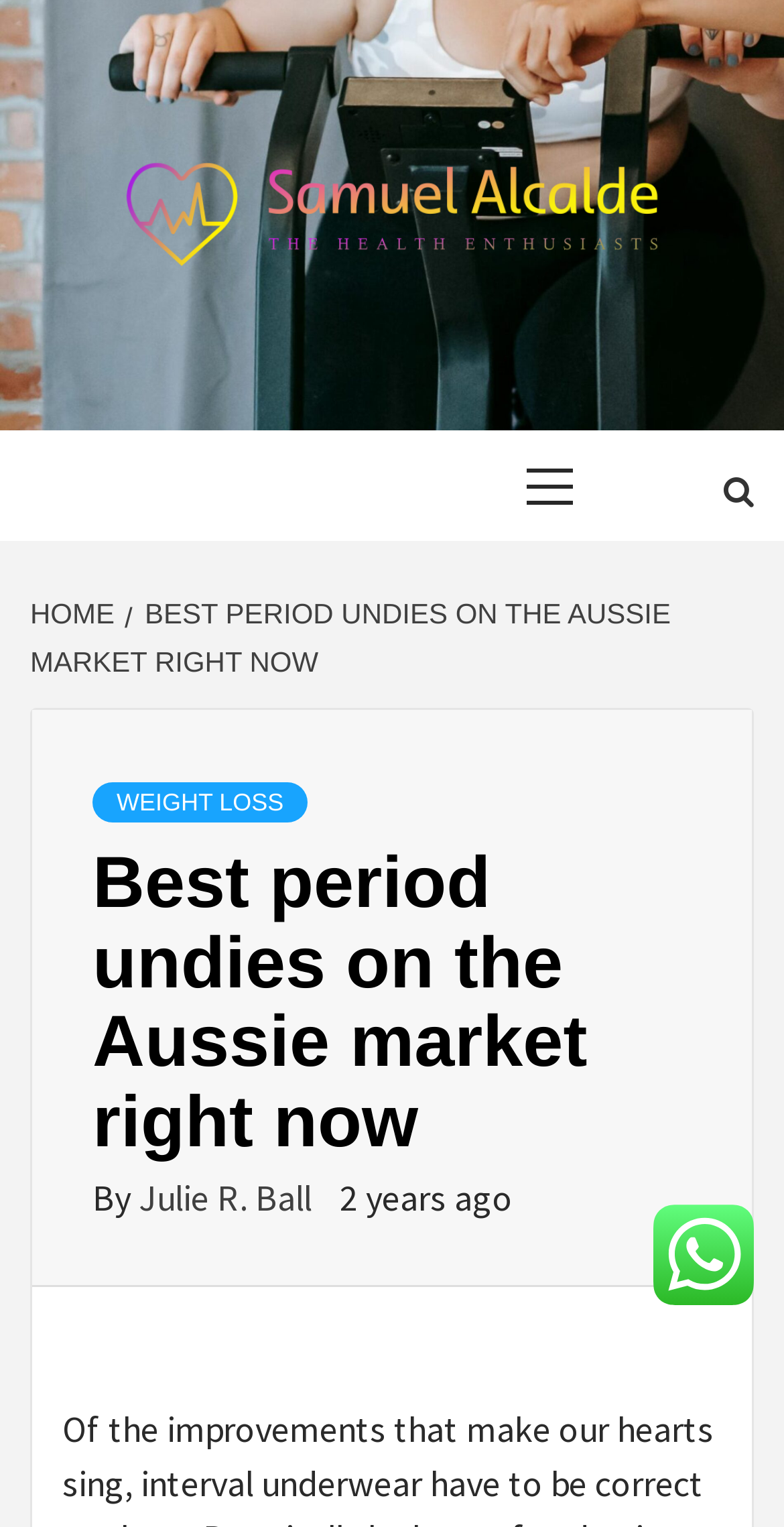What is the name of the website?
Based on the content of the image, thoroughly explain and answer the question.

The name of the website can be found by looking at the text 'THE HEALTH ENTHUSIASTS' at the top of the webpage.